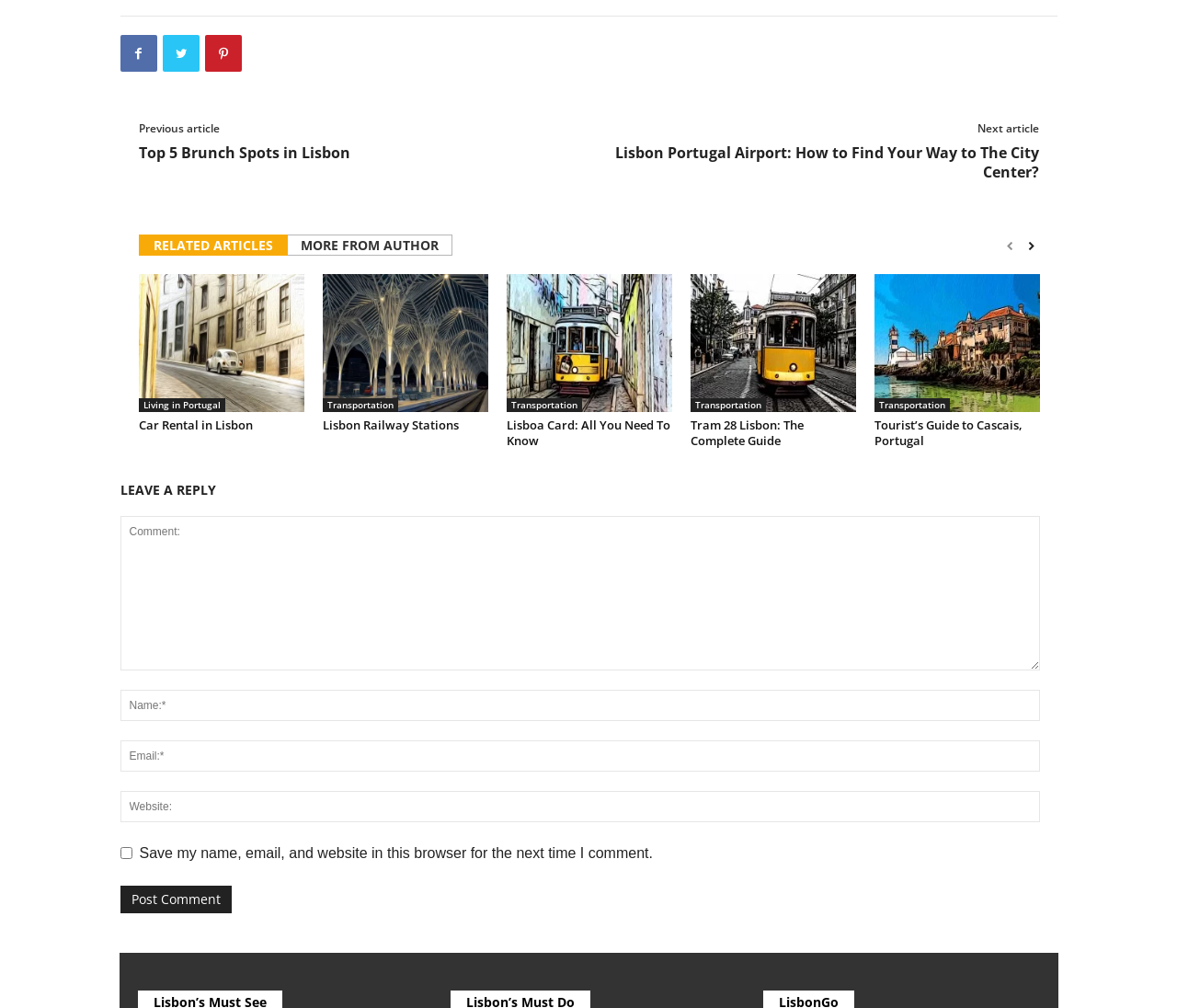Can you show the bounding box coordinates of the region to click on to complete the task described in the instruction: "Click on the 'Top 5 Brunch Spots in Lisbon' article"?

[0.118, 0.142, 0.297, 0.161]